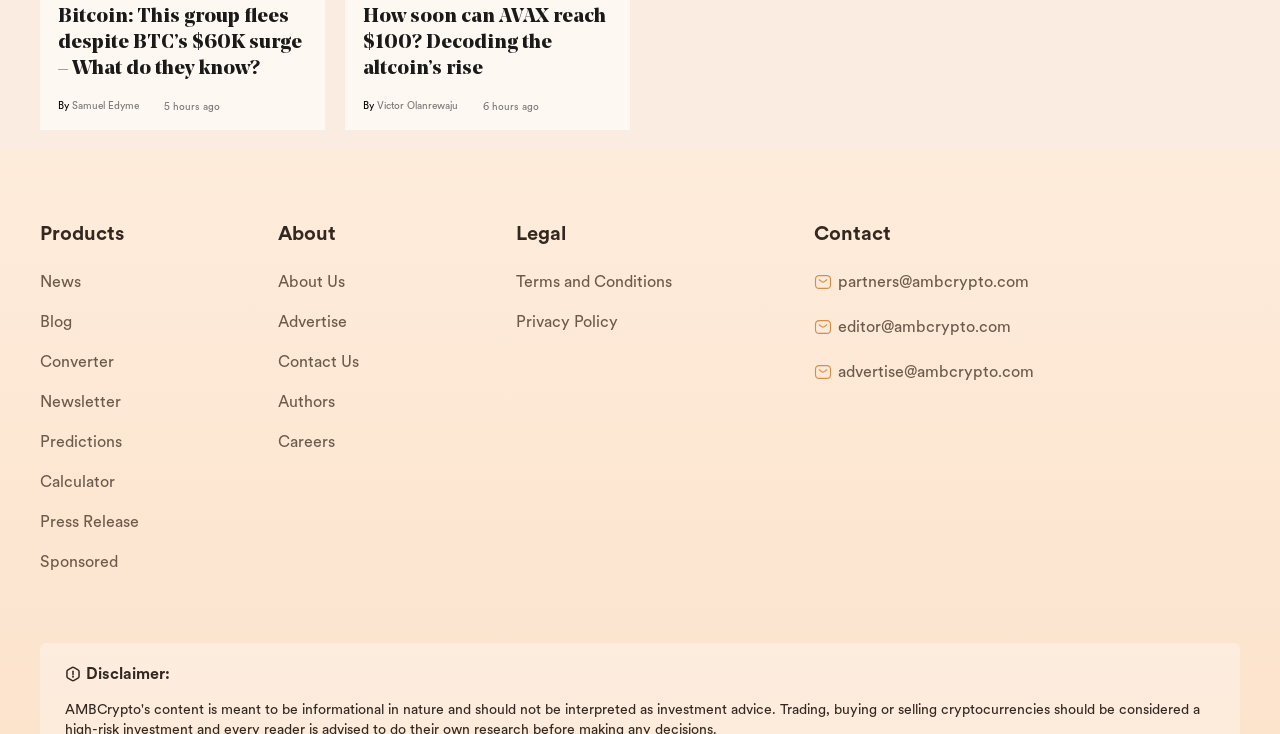Provide the bounding box coordinates for the UI element that is described by this text: "Blog". The coordinates should be in the form of four float numbers between 0 and 1: [left, top, right, bottom].

[0.031, 0.413, 0.217, 0.468]